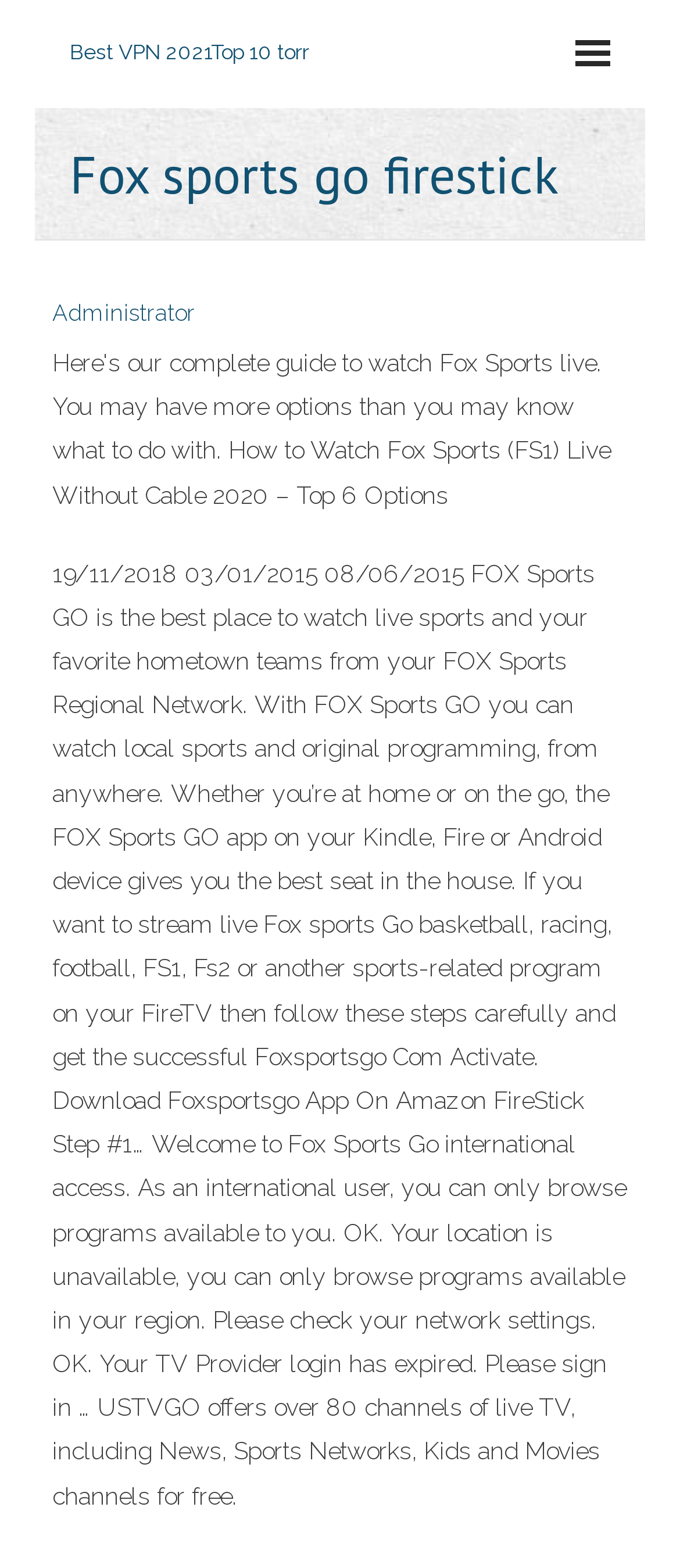Predict the bounding box coordinates for the UI element described as: "Best VPN 2021Top 10 torr". The coordinates should be four float numbers between 0 and 1, presented as [left, top, right, bottom].

[0.103, 0.026, 0.454, 0.041]